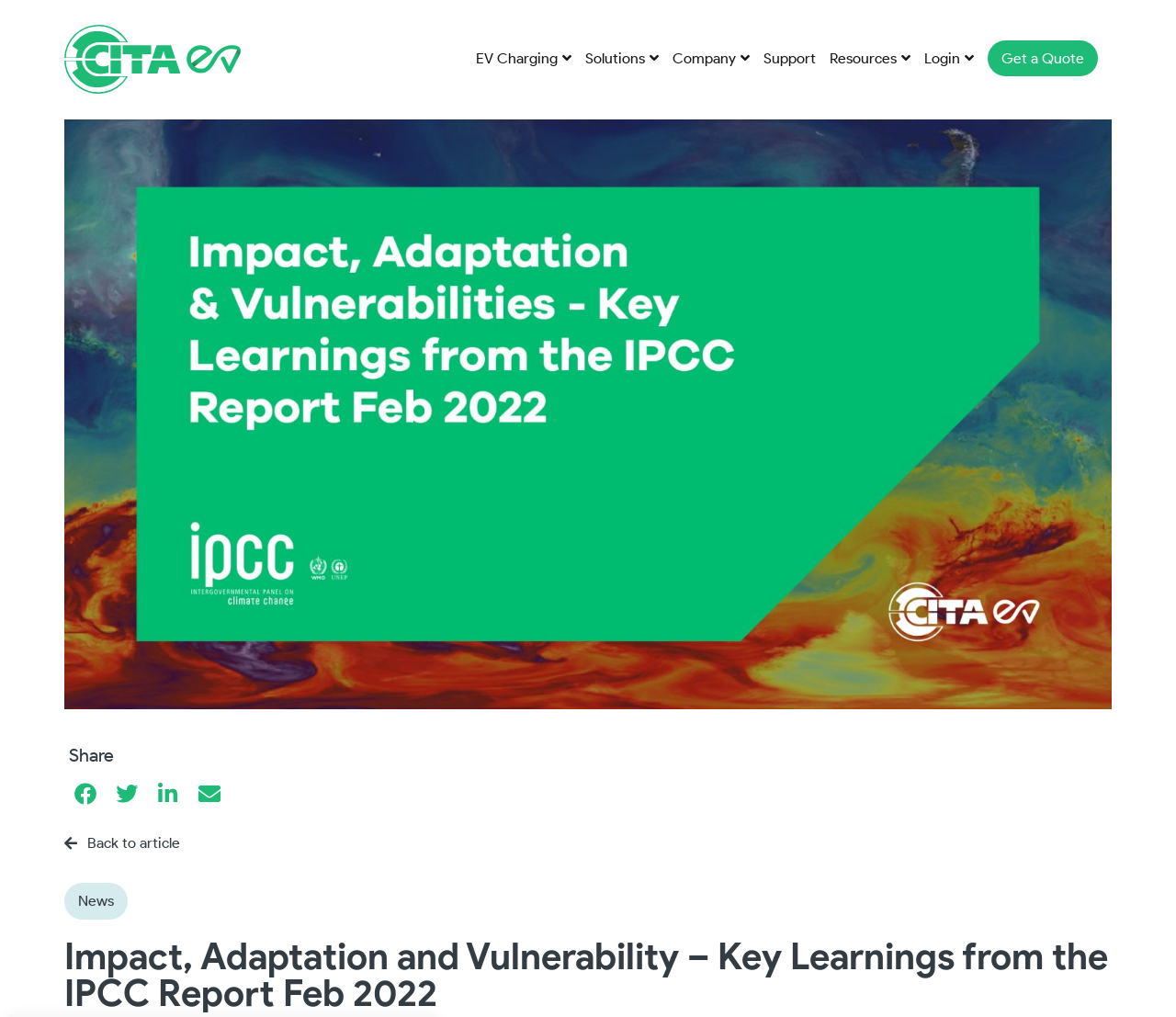What is the first link on the top navigation bar?
Using the image, provide a concise answer in one word or a short phrase.

EV Charging